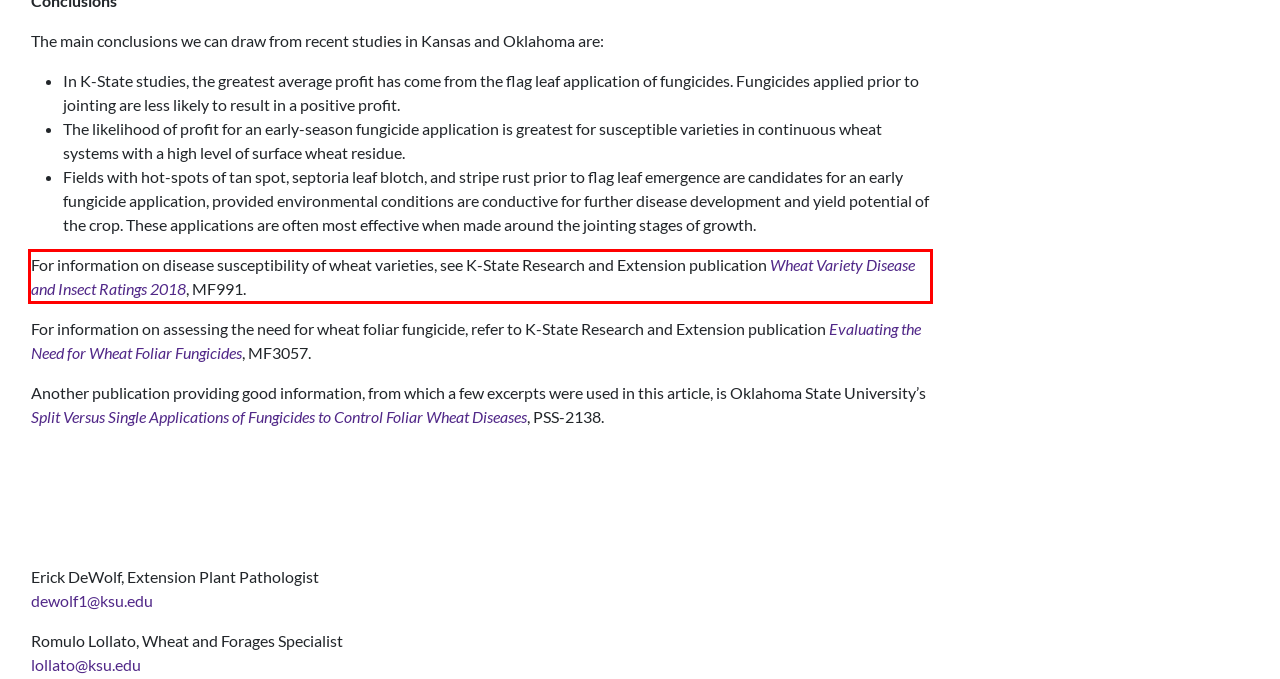Observe the screenshot of the webpage, locate the red bounding box, and extract the text content within it.

For information on disease susceptibility of wheat varieties, see K-State Research and Extension publication Wheat Variety Disease and Insect Ratings 2018, MF991.